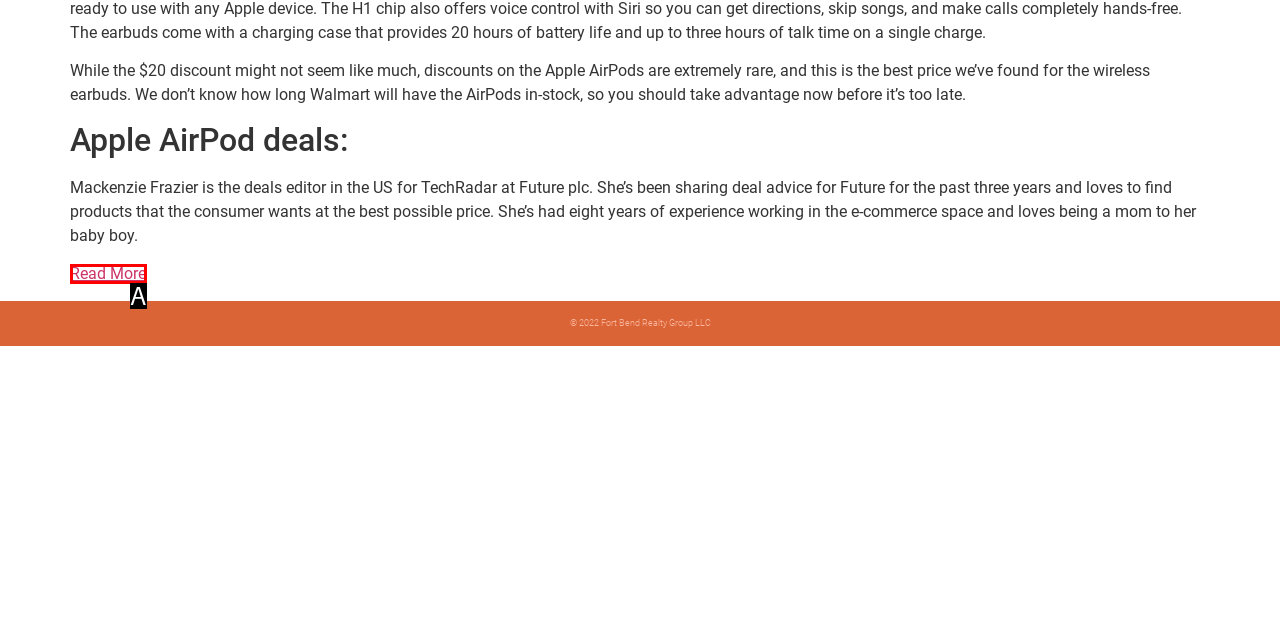Match the option to the description: Read More
State the letter of the correct option from the available choices.

A